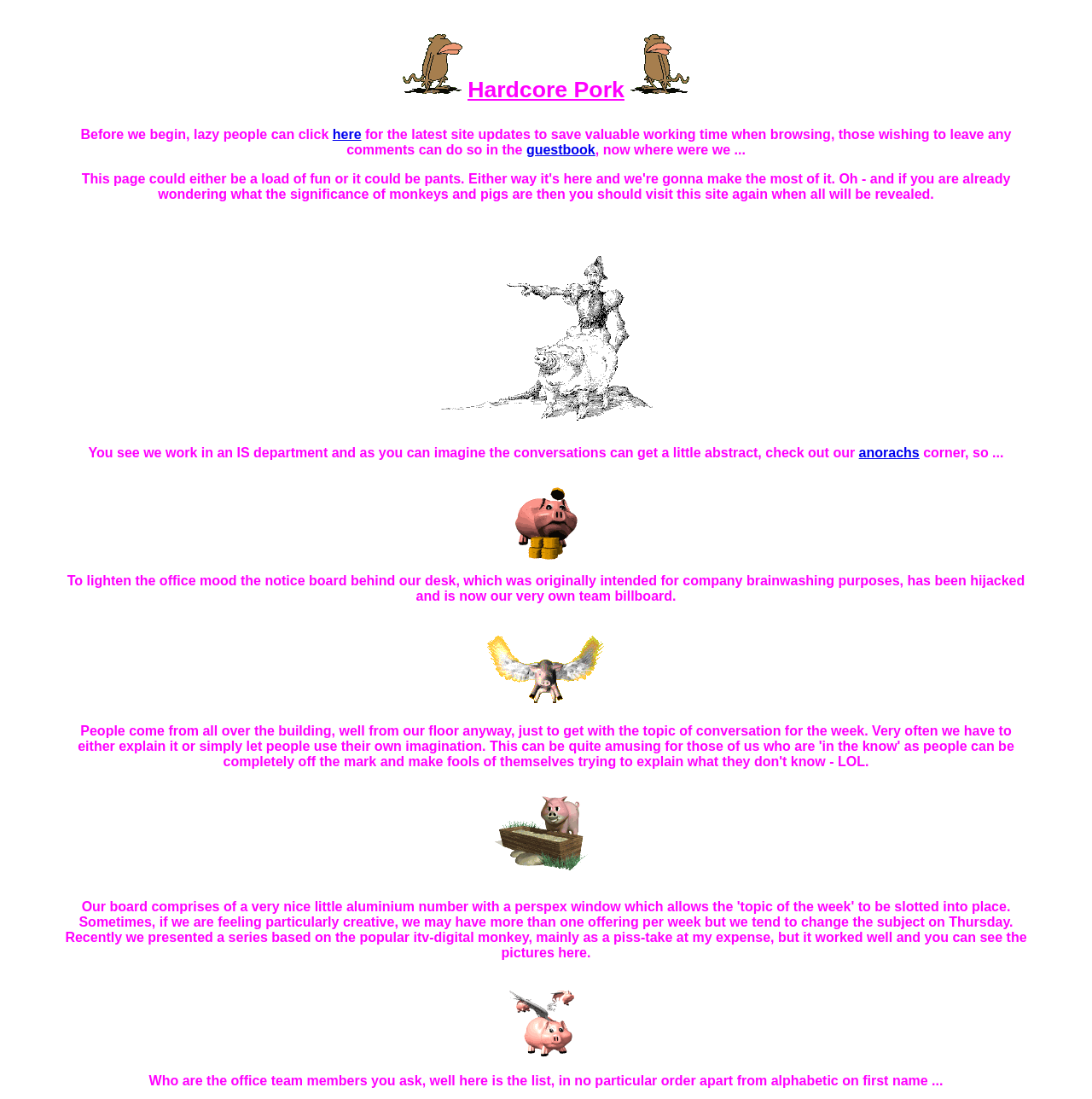Give the bounding box coordinates for this UI element: "alt="hardcore pork at its best"". The coordinates should be four float numbers between 0 and 1, arranged as [left, top, right, bottom].

[0.402, 0.373, 0.598, 0.386]